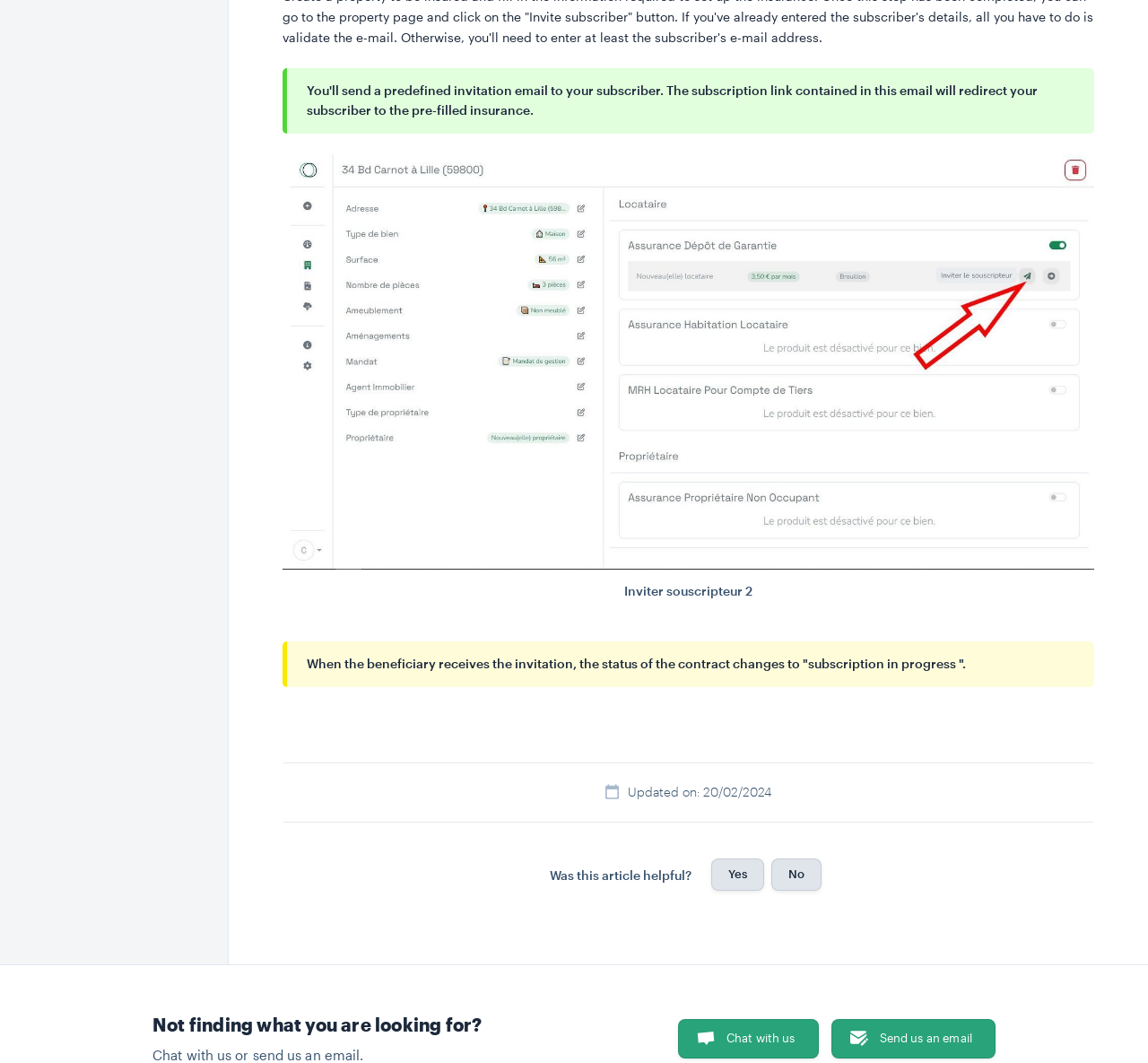Respond with a single word or phrase for the following question: 
What is the purpose of the image at the top of the webpage?

Inviter souscripteur 2